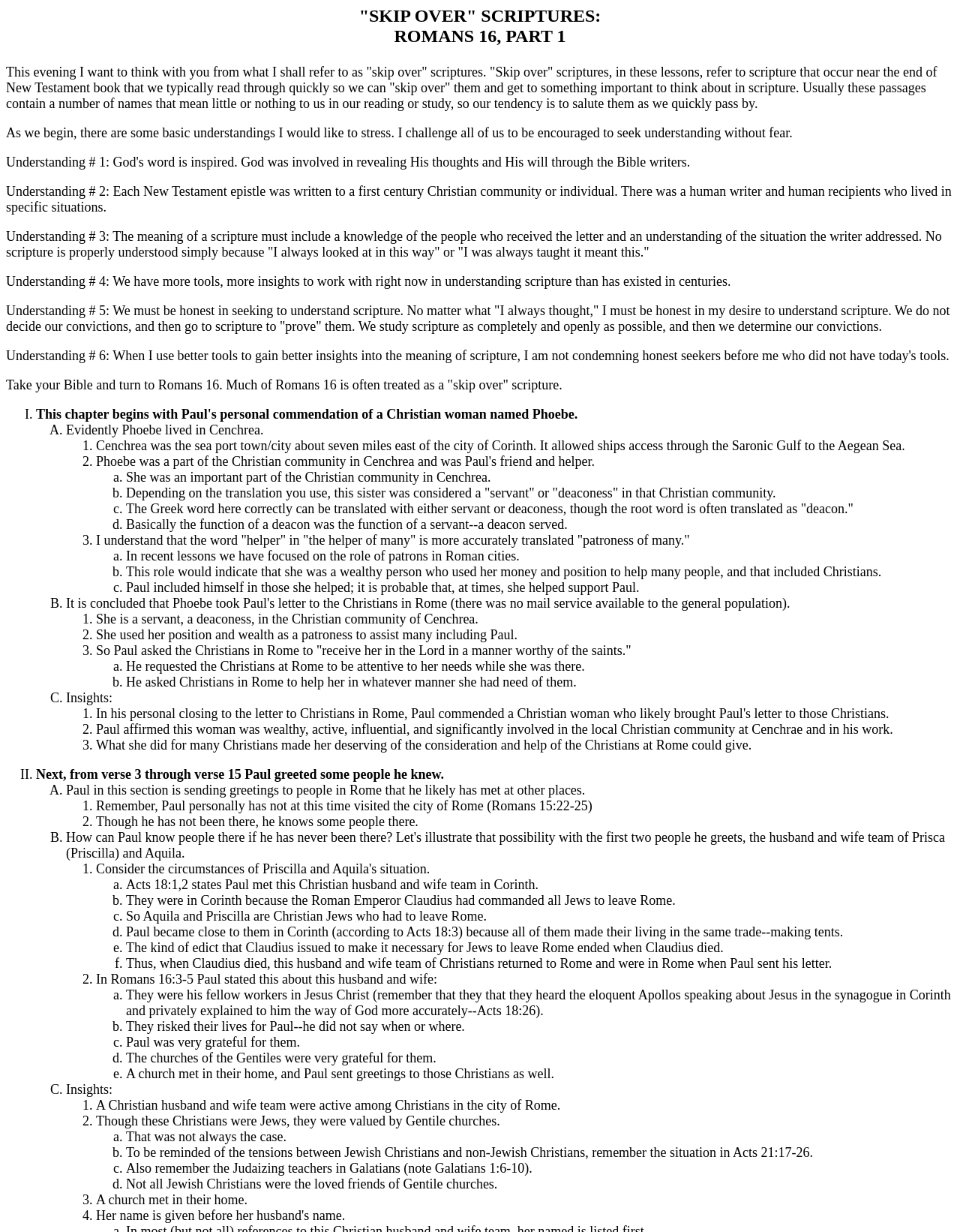Provide a one-word or one-phrase answer to the question:
What is the occupation of Paul, Aquila, and Priscilla?

Tent makers